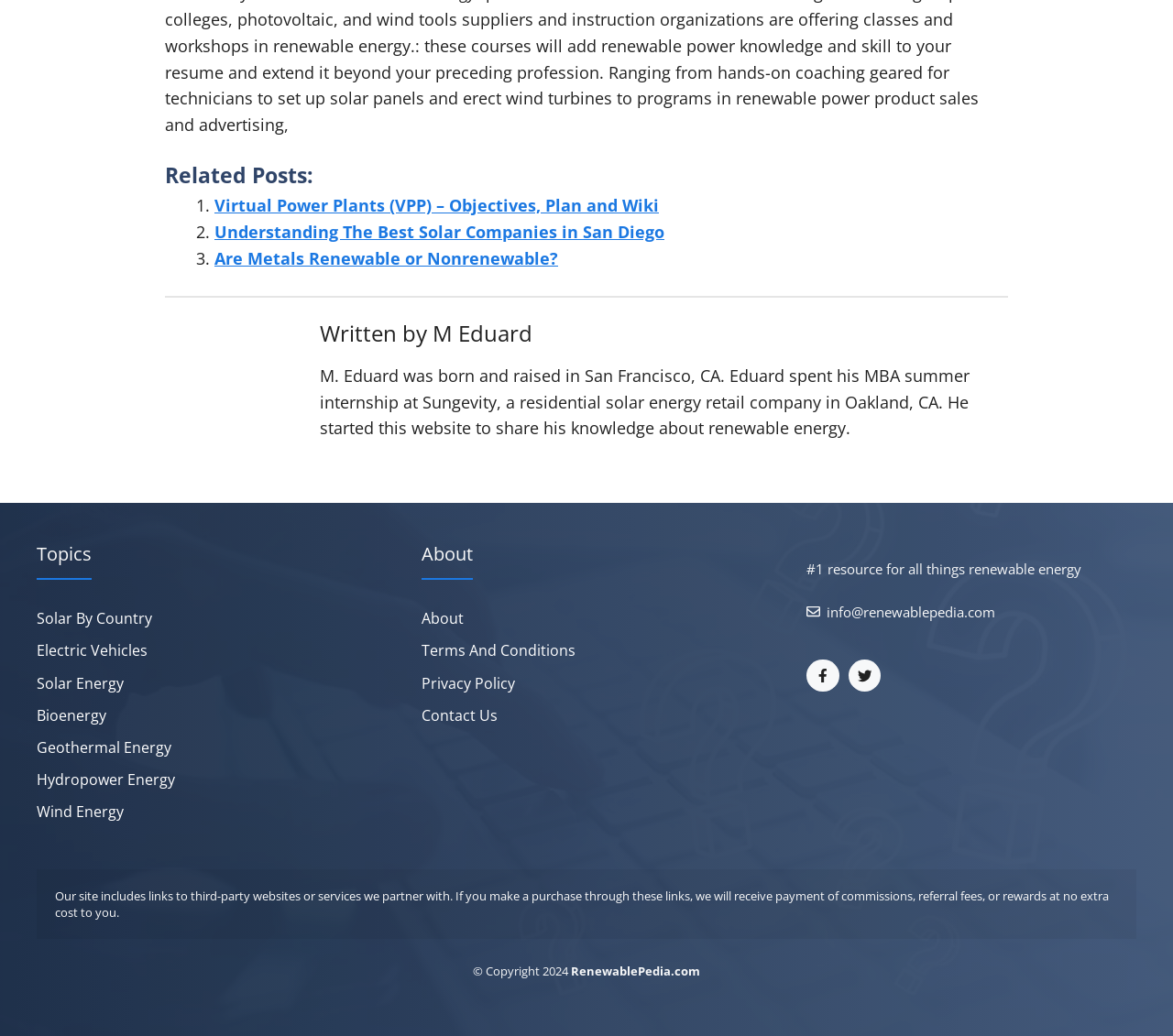Determine the bounding box coordinates for the clickable element required to fulfill the instruction: "Read 'Understanding The Best Solar Companies in San Diego'". Provide the coordinates as four float numbers between 0 and 1, i.e., [left, top, right, bottom].

[0.183, 0.213, 0.566, 0.234]